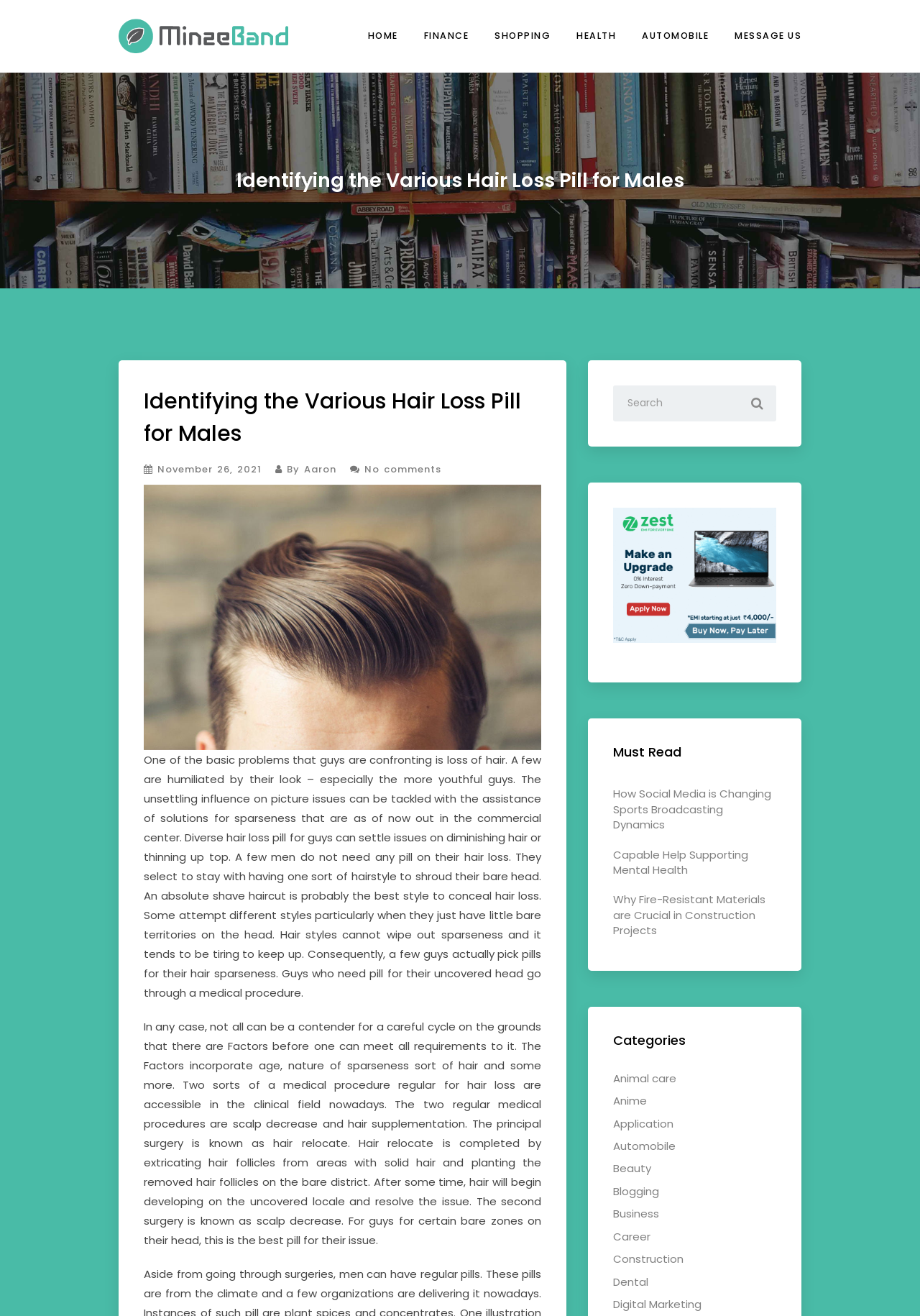Give a short answer to this question using one word or a phrase:
What is the date of the article?

November 26, 2021